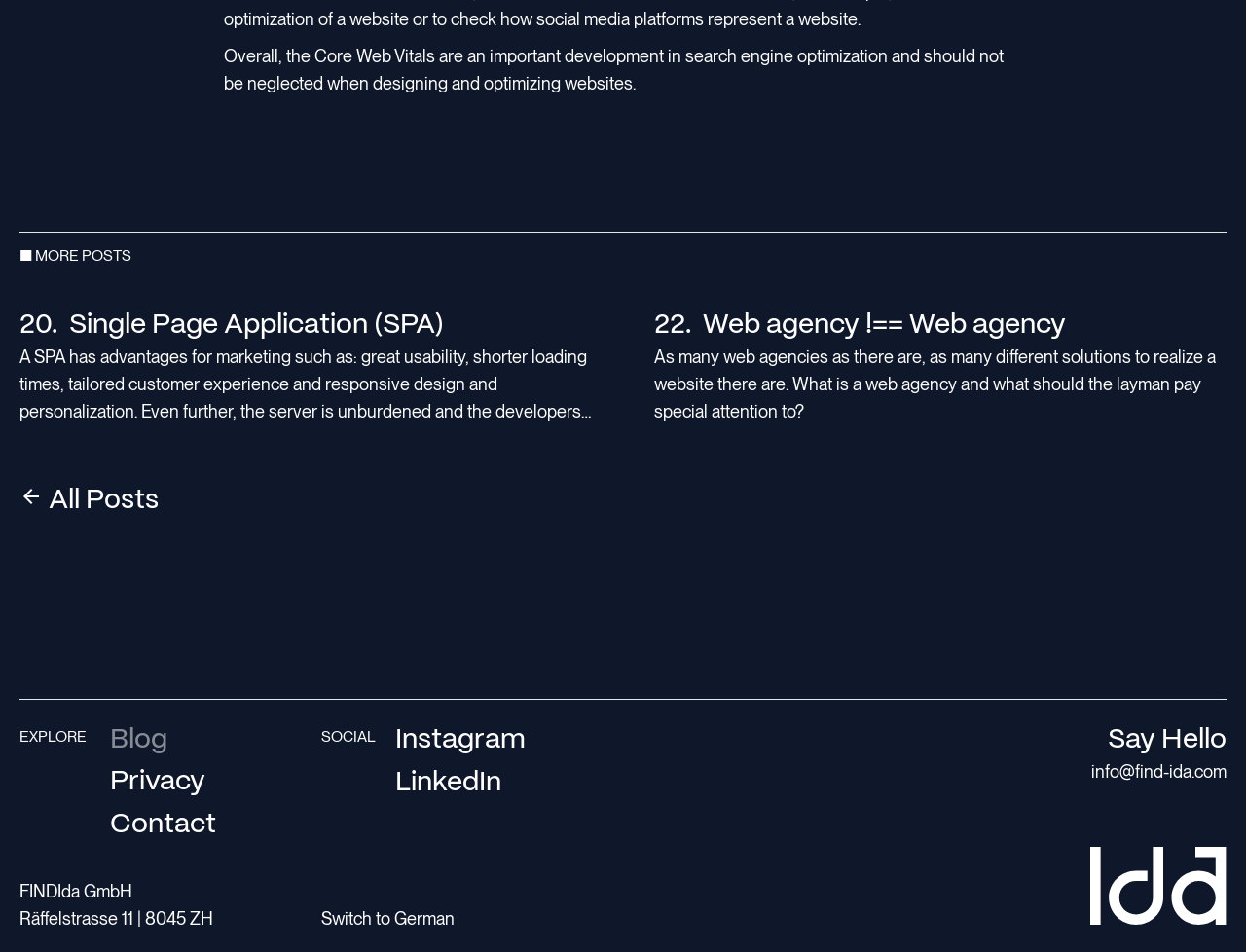Give a one-word or phrase response to the following question: How many social media links are there?

2